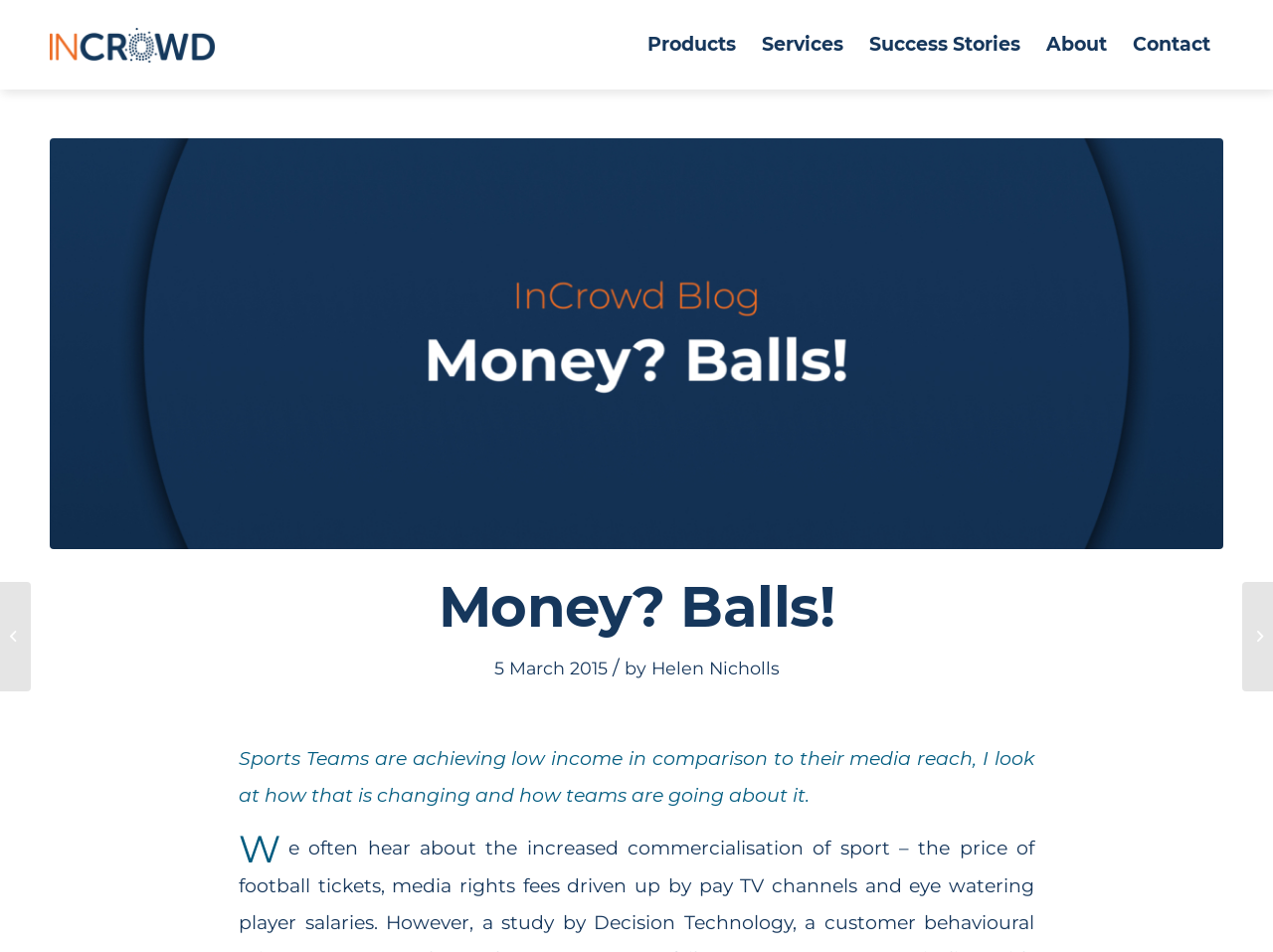Based on the element description "A Ryder Cup for rugby?", predict the bounding box coordinates of the UI element.

[0.976, 0.611, 1.0, 0.726]